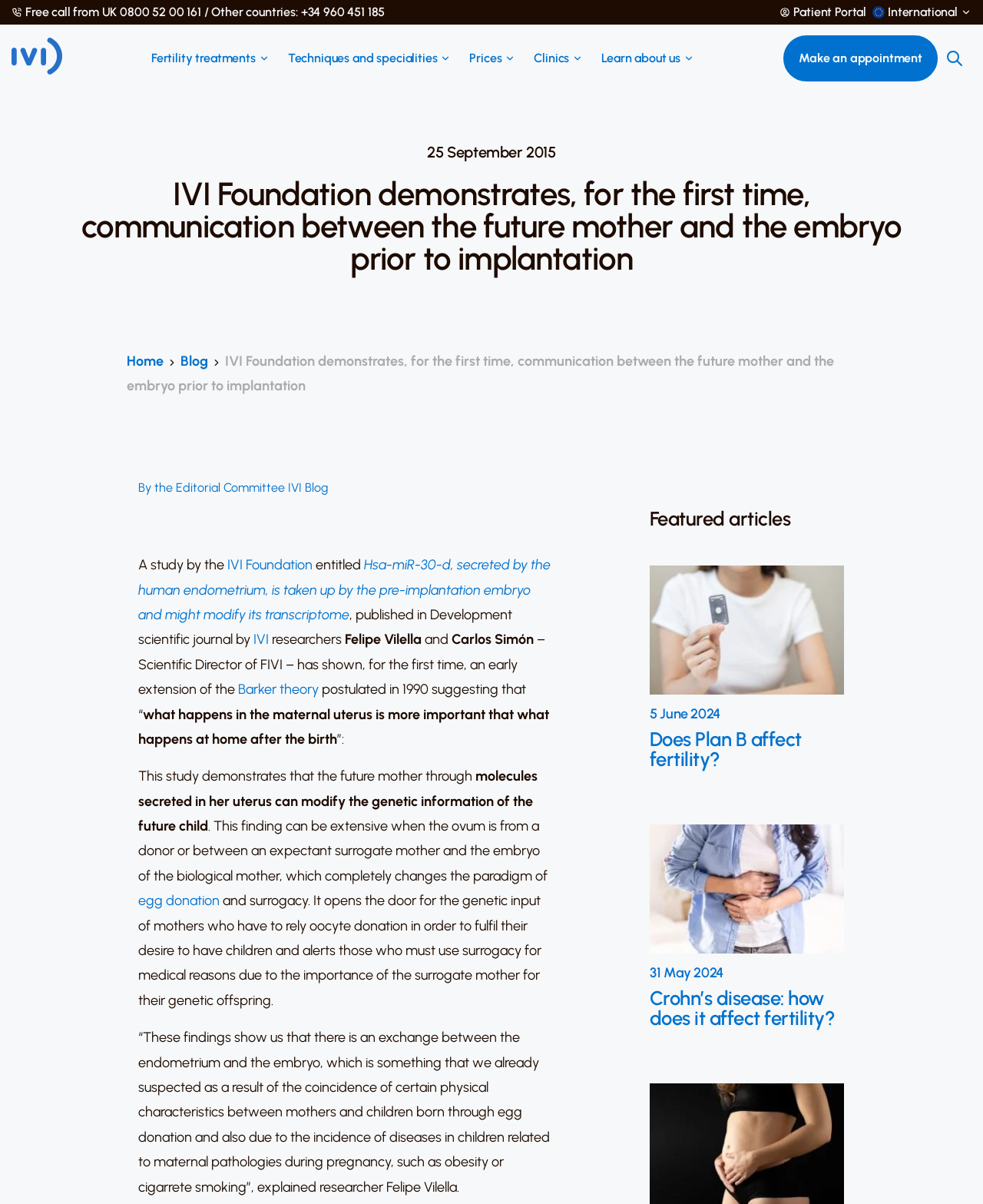Please specify the bounding box coordinates of the region to click in order to perform the following instruction: "Click the 'IVI Foundation' link".

[0.231, 0.462, 0.318, 0.476]